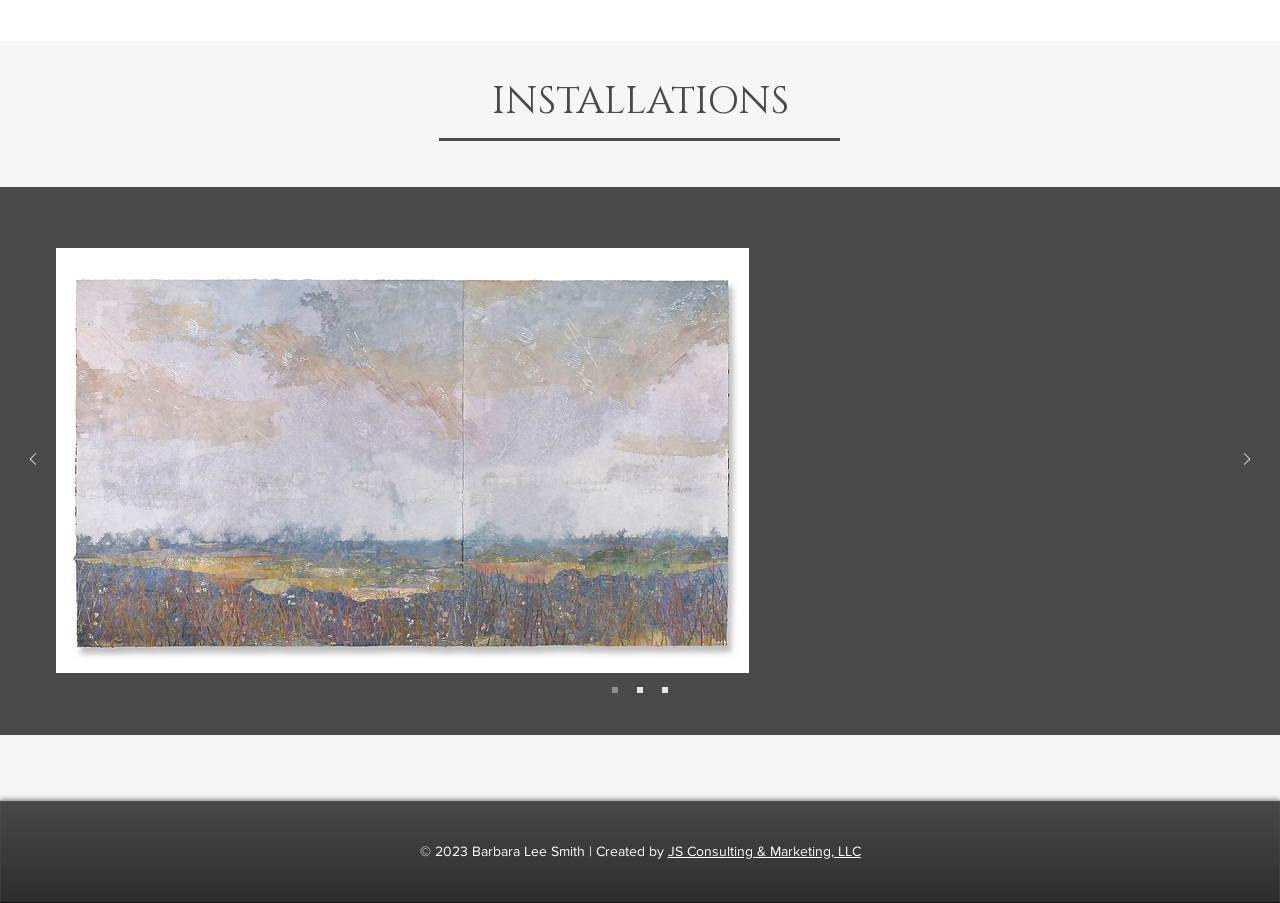Give a one-word or phrase response to the following question: Where is the installation located?

Renwick Gallery, Smithsonian Institution, Washington, DC